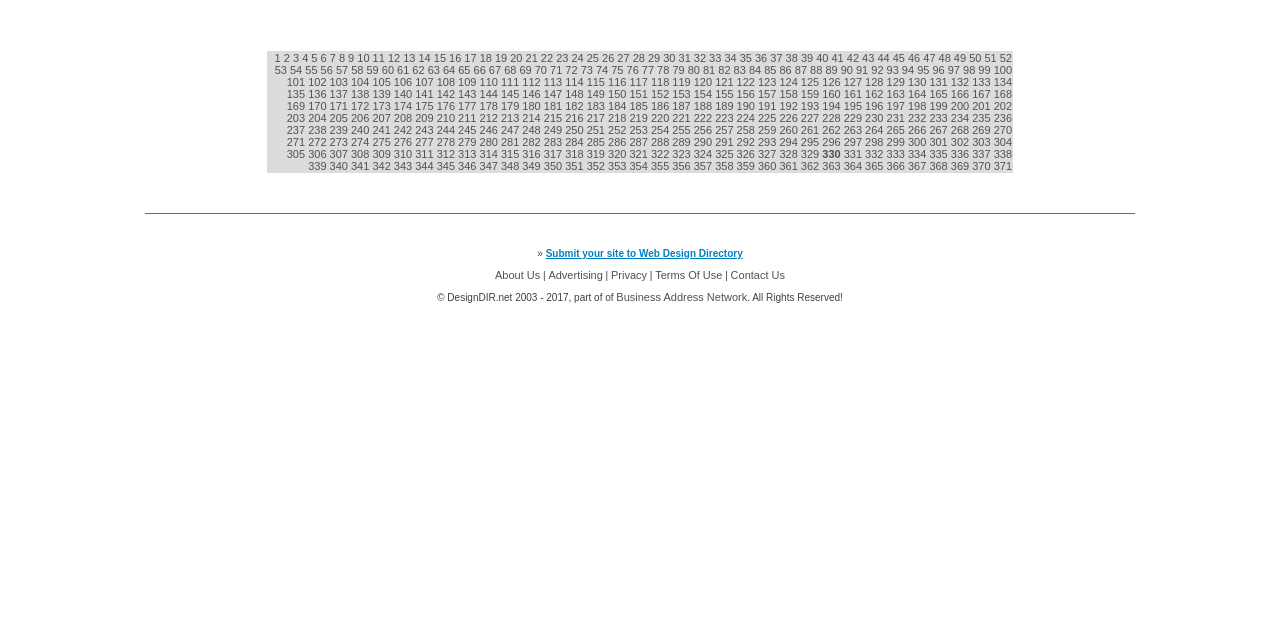Using the element description Advertising, predict the bounding box coordinates for the UI element. Provide the coordinates in (top-left x, top-left y, bottom-right x, bottom-right y) format with values ranging from 0 to 1.

[0.428, 0.42, 0.471, 0.438]